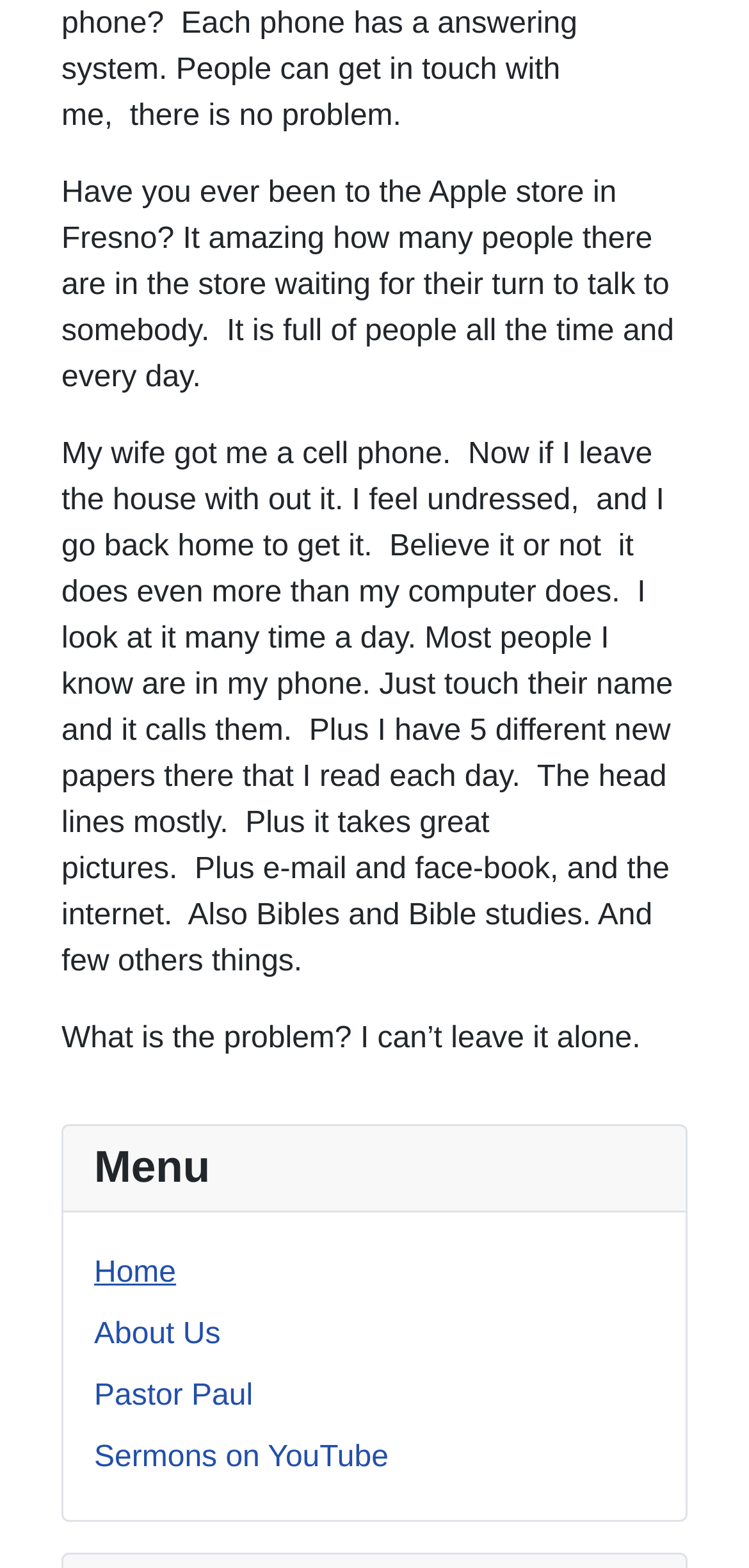What is the name of the menu section?
Give a detailed explanation using the information visible in the image.

The menu section is simply labeled as 'Menu', and it contains links to different pages such as 'Home', 'About Us', 'Pastor Paul', and 'Sermons on YouTube'.